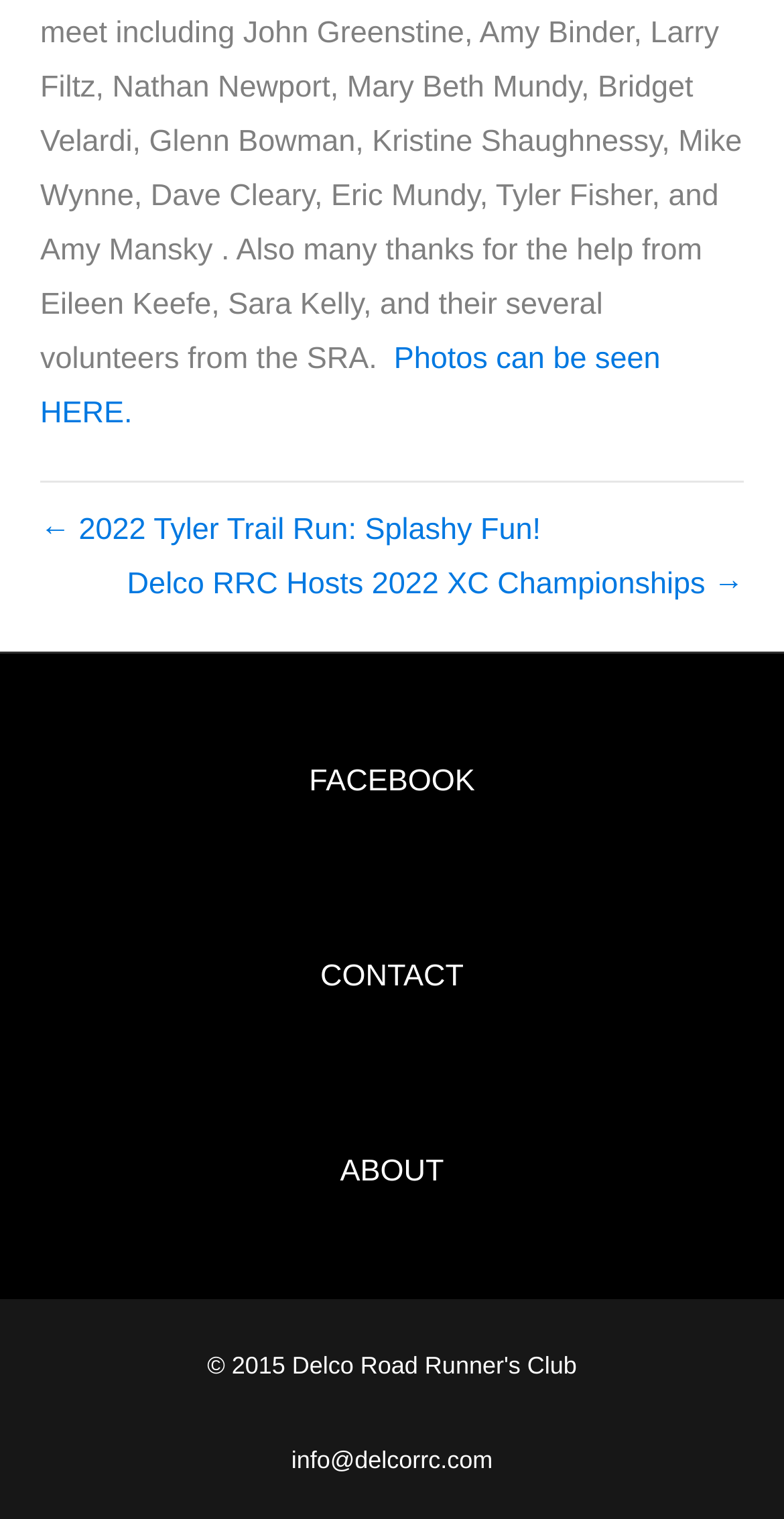Determine the bounding box coordinates for the HTML element described here: "Facebook".

[0.369, 0.47, 0.631, 0.545]